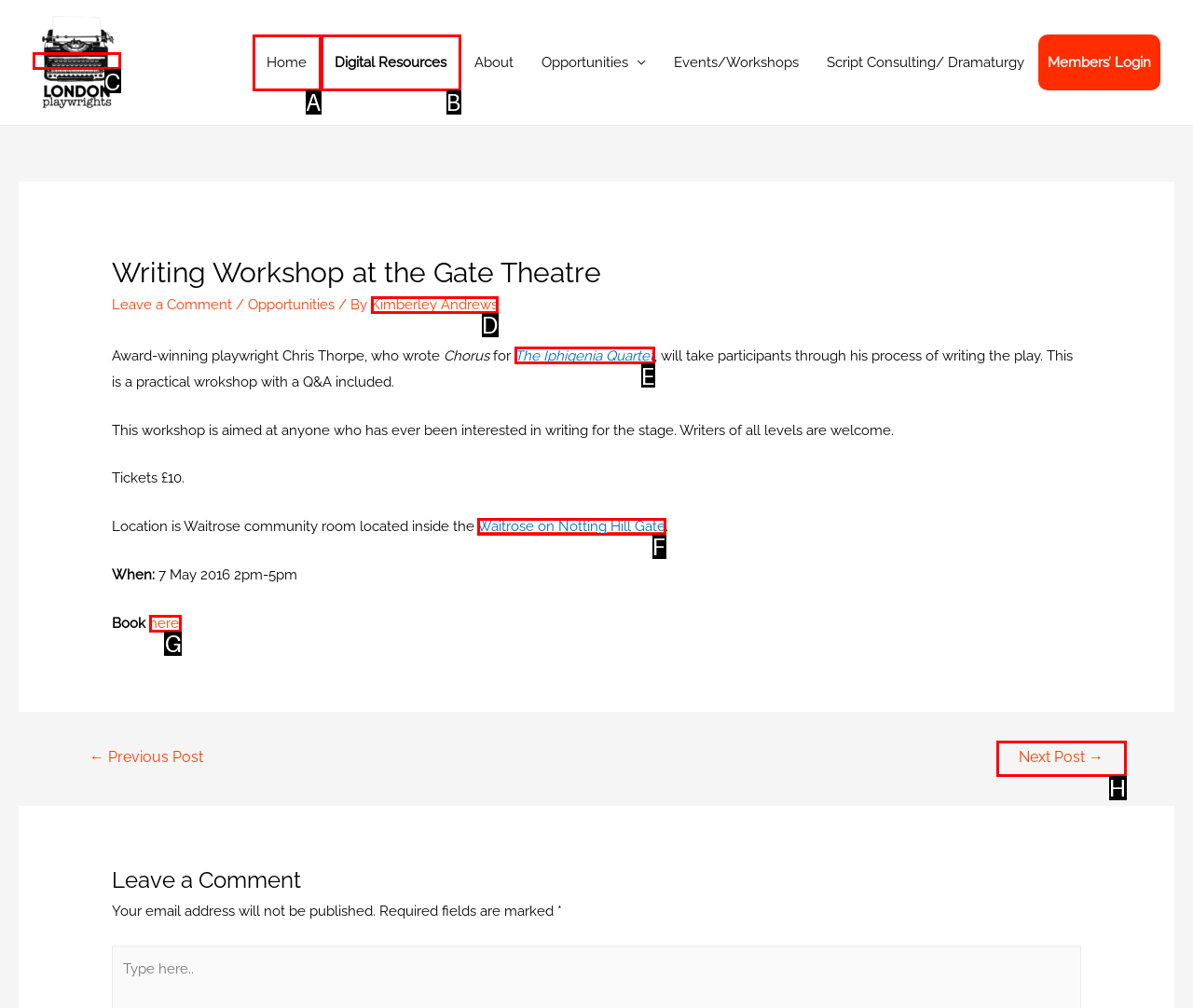Select the letter of the element you need to click to complete this task: Click on the 'here' link to book the workshop
Answer using the letter from the specified choices.

G